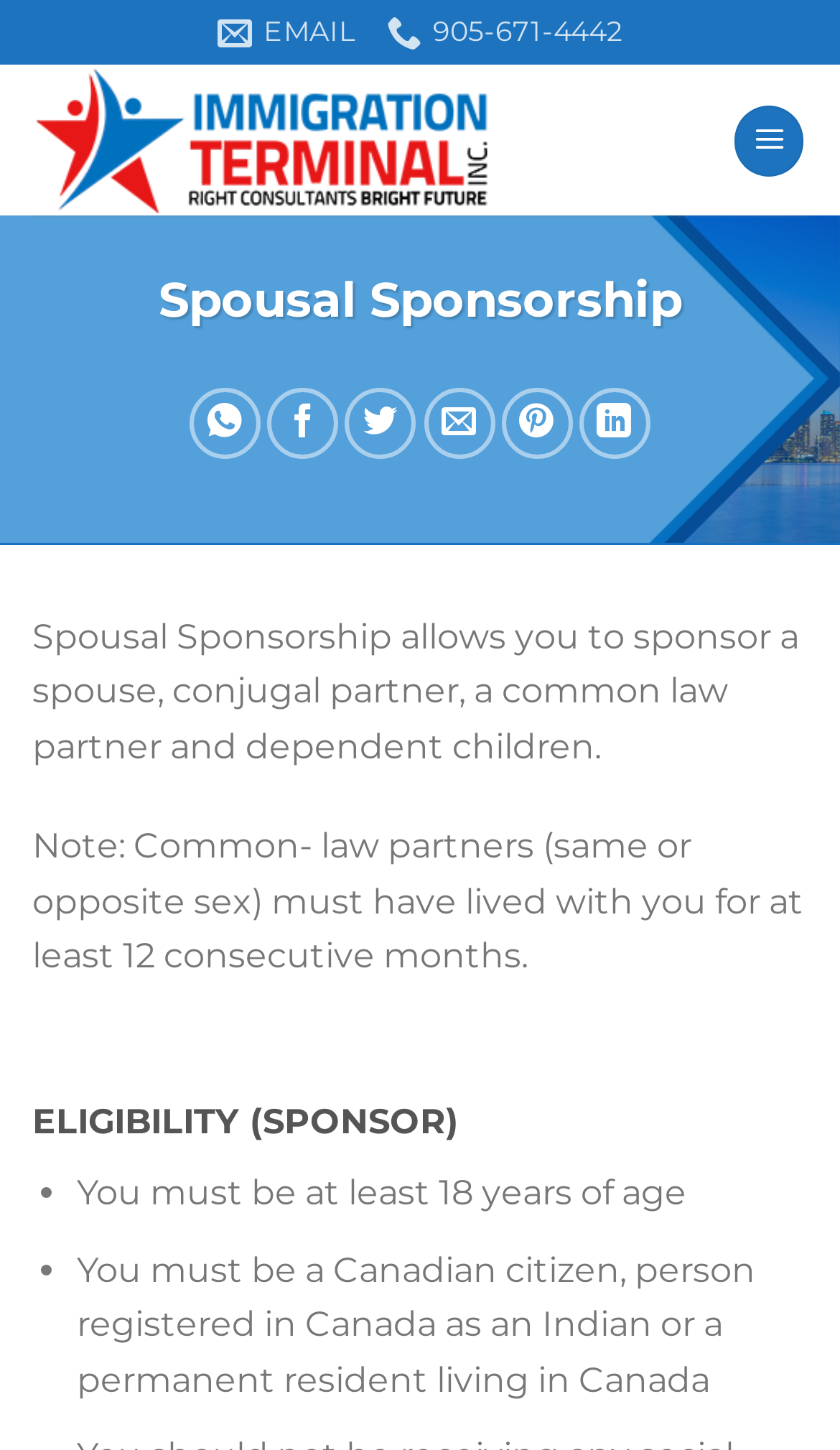How many social media sharing options are available?
Please answer the question with a detailed and comprehensive explanation.

On the webpage, there are six social media sharing options available: Share on WhatsApp, Share on Facebook, Share on Twitter, Email to a Friend, Pin on Pinterest, and Share on LinkedIn.